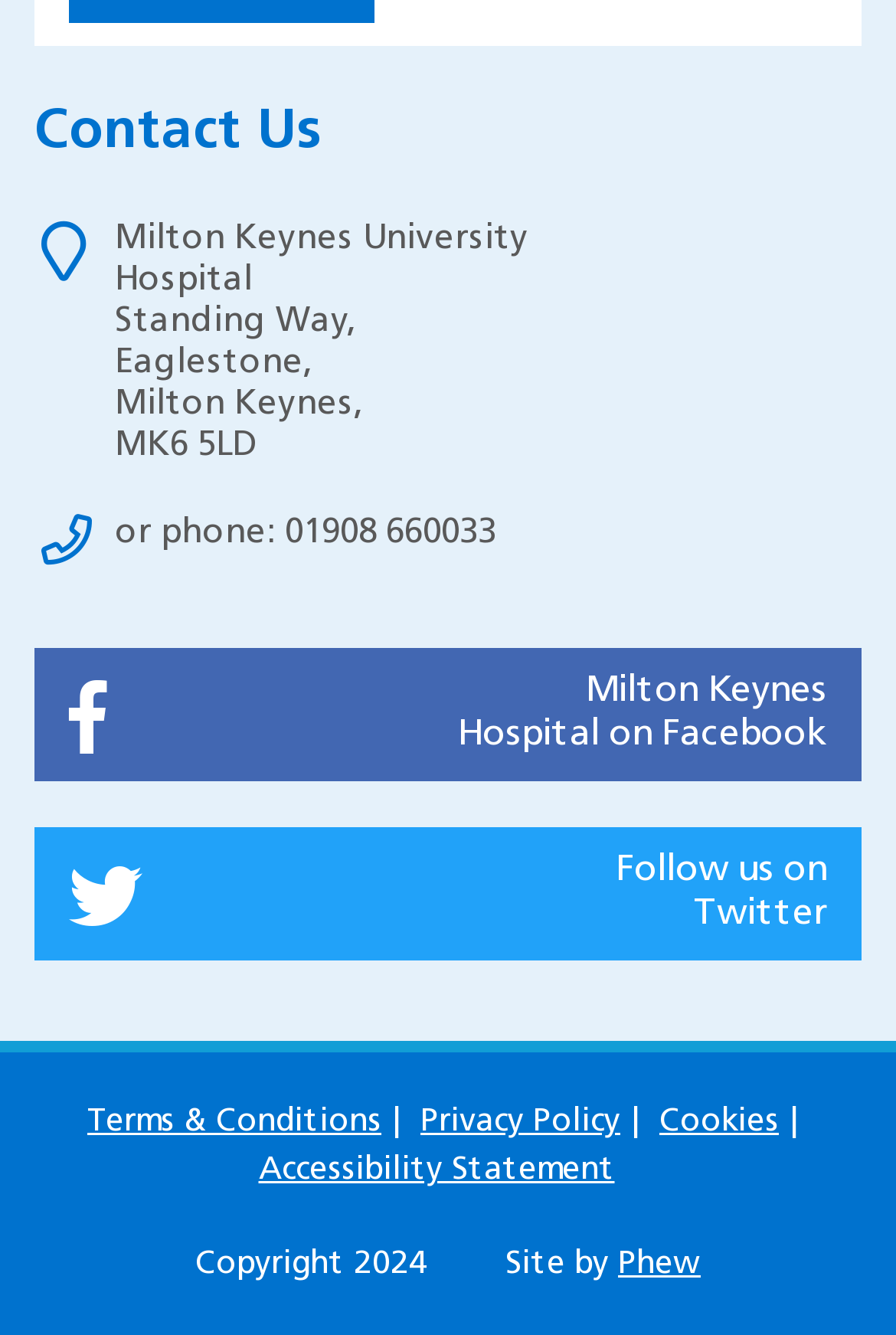Find the bounding box coordinates of the clickable area that will achieve the following instruction: "Contact us".

[0.038, 0.08, 0.359, 0.121]